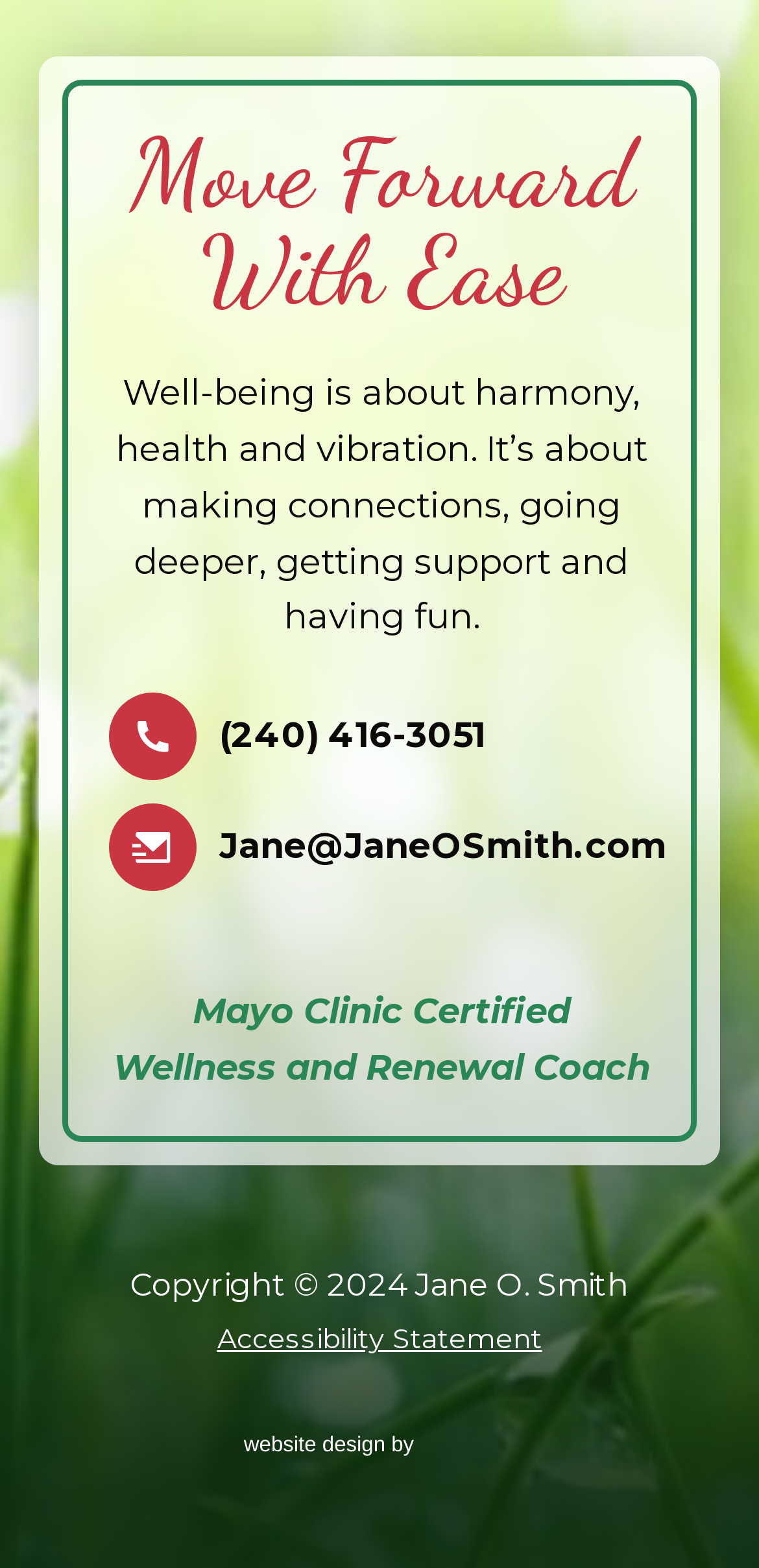Who designed the website?
Answer the question with a thorough and detailed explanation.

I found the website designer by looking at the link that says 'website design by Cemah Creative LLC'.